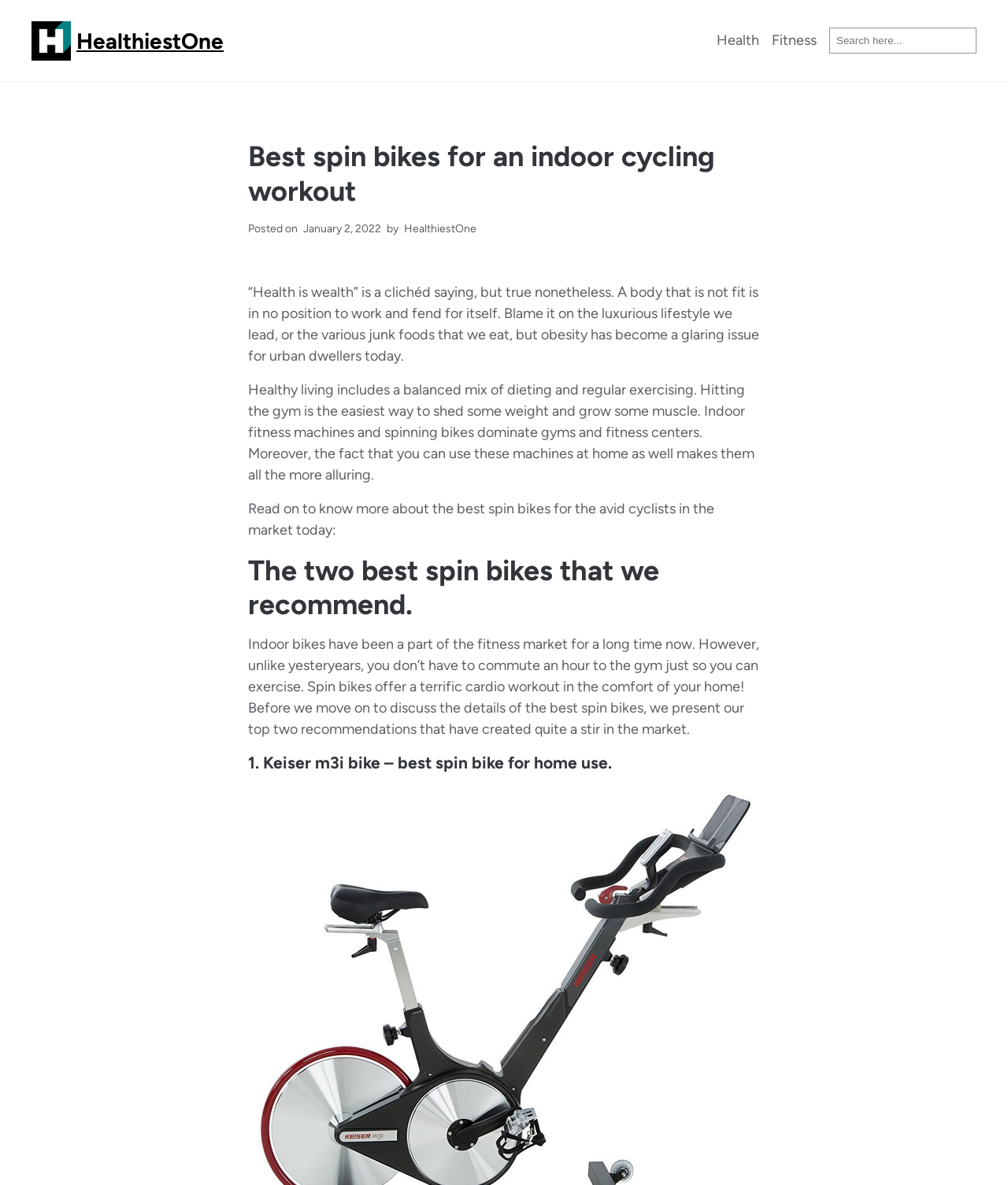Explain in detail what is displayed on the webpage.

The webpage is about the best spin bikes for an indoor cycling workout, as indicated by the title "Best spin bikes for an indoor cycling workout – HealthiestOne". 

At the top left corner, there is a link to "healthiestone" accompanied by an image with the same name. Next to it, there is another link to "HealthiestOne". 

On the top right corner, there is a navigation menu labeled "Primary menu" with links to "Health" and "Fitness", as well as a search bar with a "Search" button.

Below the navigation menu, there is a heading that repeats the title of the webpage. Underneath the heading, there is a section that displays the posting date, "January 2, 2022", and the author, "HealthiestOne".

The main content of the webpage is divided into several sections. The first section starts with a quote "“Health is wealth”" and discusses the importance of healthy living, including a balanced diet and regular exercise. 

The next section introduces the topic of indoor fitness machines and spinning bikes, highlighting their benefits and popularity. 

Following this introduction, there is a heading that announces the recommendation of the best spin bikes for avid cyclists. 

The subsequent section presents the top two recommended spin bikes, with a heading that highlights the convenience of indoor bikes and the benefits of spin bikes. 

Finally, the webpage dives into the details of the first recommended spin bike, the Keiser m3i bike, which is considered the best spin bike for home use.